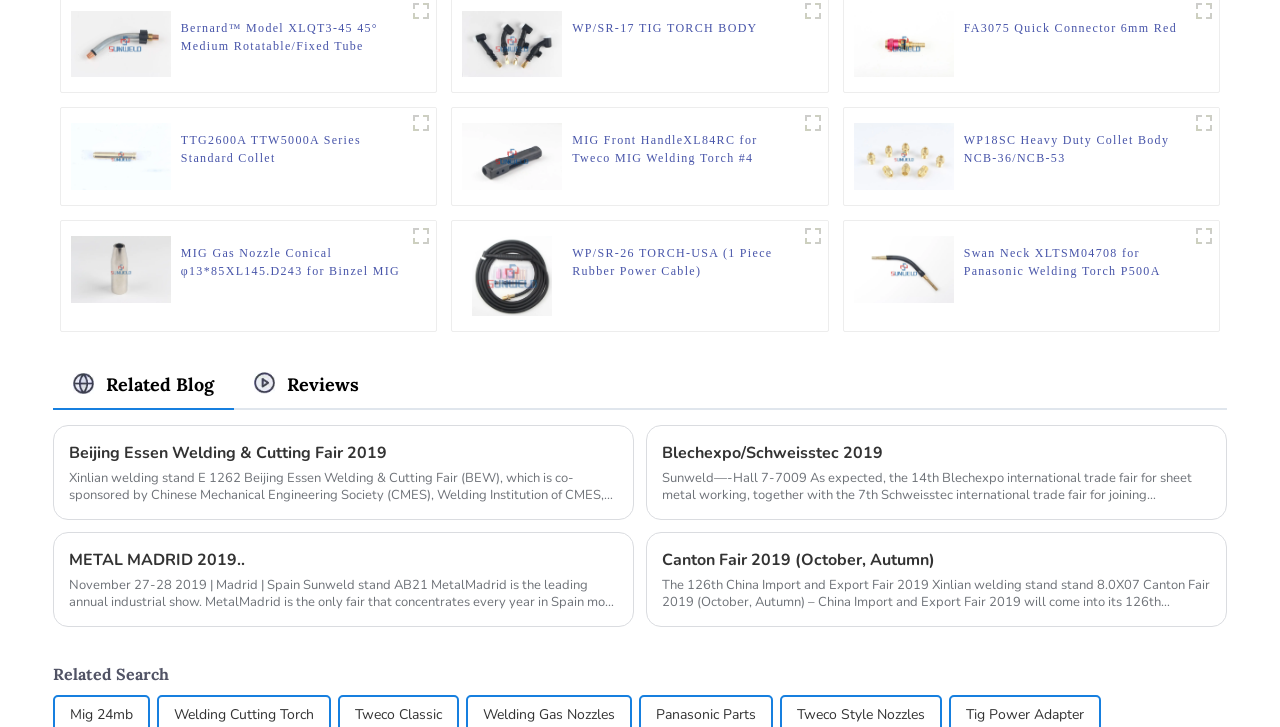Reply to the question with a single word or phrase:
What is the topic of the blog posts?

Welding industry events